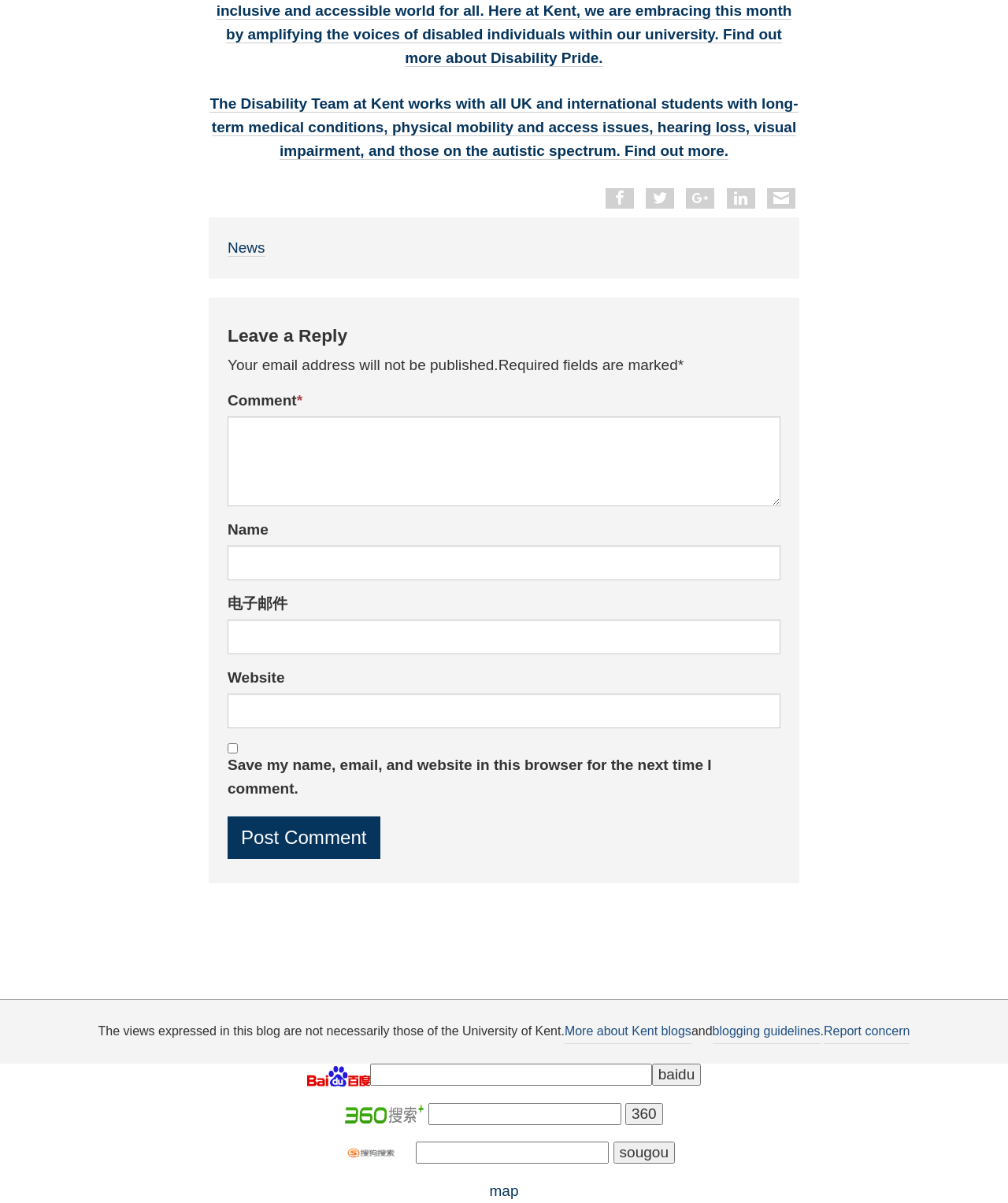Using the element description: "Report concern", determine the bounding box coordinates. The coordinates should be in the format [left, top, right, bottom], with values between 0 and 1.

[0.817, 0.848, 0.903, 0.868]